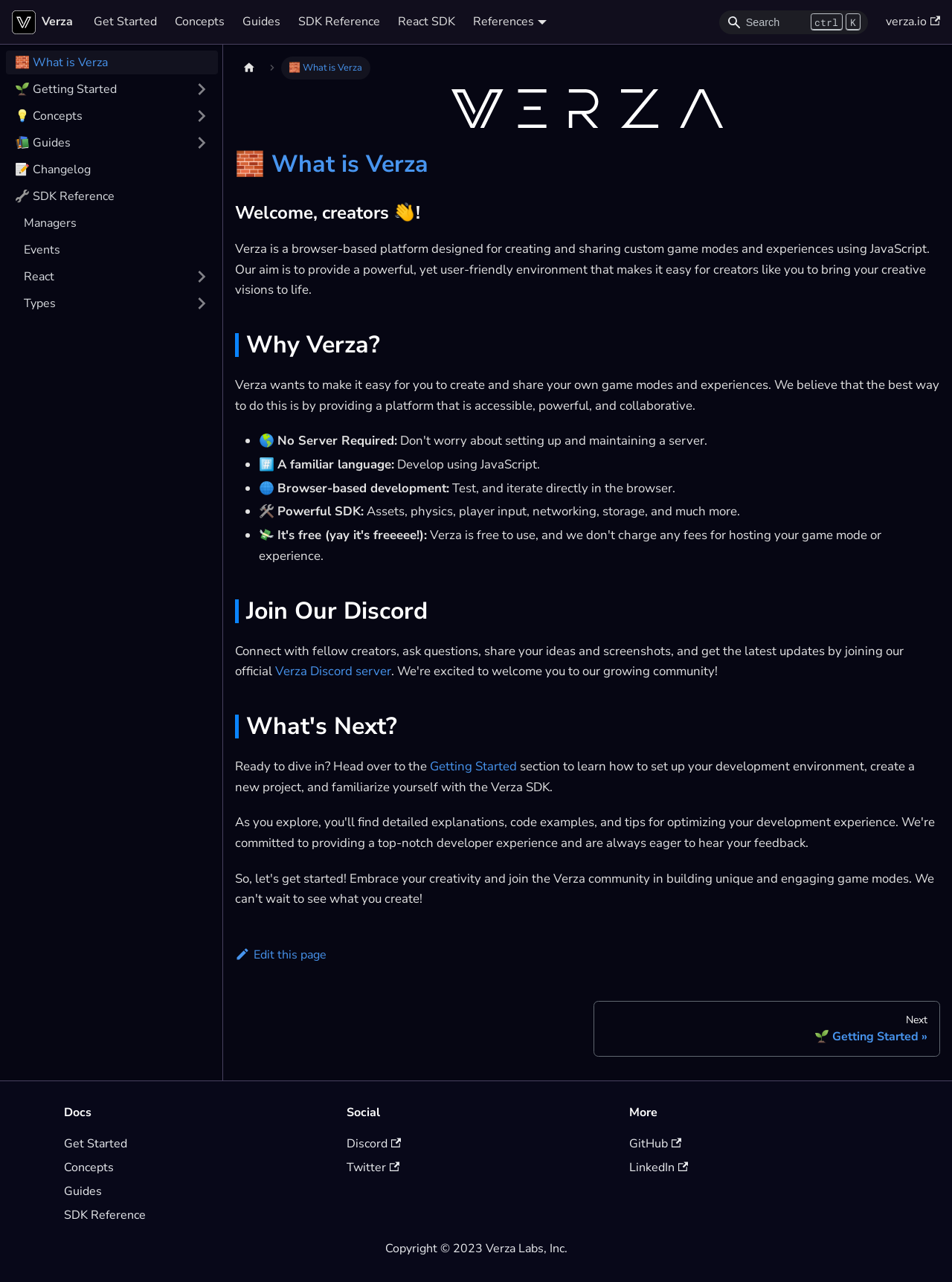Point out the bounding box coordinates of the section to click in order to follow this instruction: "Go to the 'SDK Reference' page".

[0.304, 0.007, 0.409, 0.027]